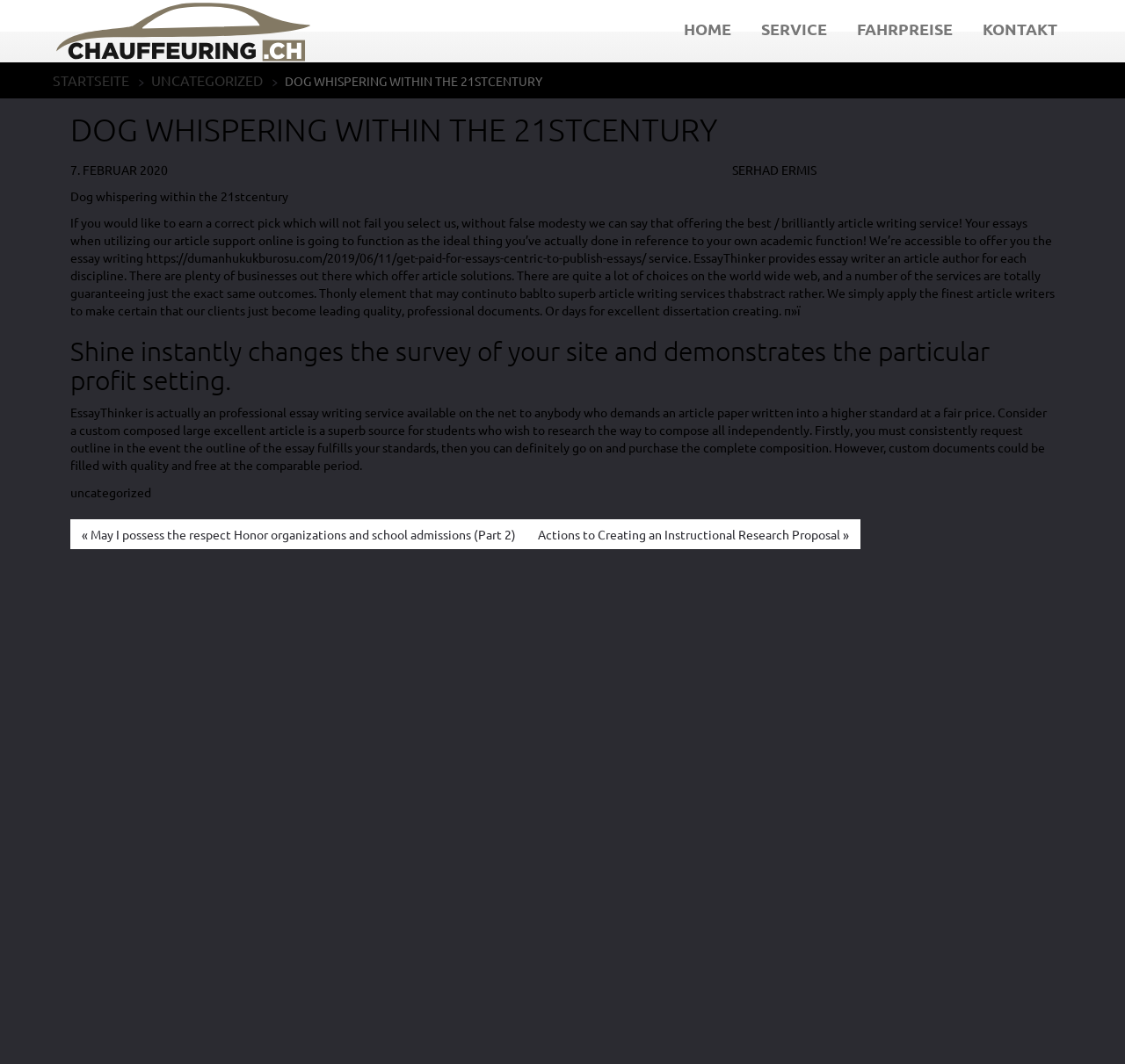Illustrate the webpage with a detailed description.

The webpage is about "Dog whispering within the 21st century – Chauffeuring". At the top, there are five navigation links: "HOME", "SERVICE", "FAHRPREISE", "KONTAKT", and "Chauffeuring", which is also accompanied by an image. Below these links, there is a prominent title "DOG WHISPERING WITHIN THE 21STCENTURY".

The main content of the webpage is an article with a heading "DOG WHISPERING WITHIN THE 21STCENTURY". The article is divided into several sections. The first section has a time stamp "7. FEBRUAR 2020" and is written by "SERHAD ERMIS". The text in this section discusses the importance of choosing a reliable article writing service.

Below this section, there is a paragraph that explains the benefits of using an article writing service, followed by a link to another webpage. The next section has a heading "Shine instantly changes the survey of your site and demonstrates the particular profit setting." This section is followed by a long paragraph that describes the features of a professional essay writing service called EssayThinker.

At the bottom of the article, there are two links to other webpages, "« May I possess the respect Honor organizations and school admissions (Part 2)" and "Actions to Creating an Instructional Research Proposal »". There is also a link to "uncategorized" above these two links.